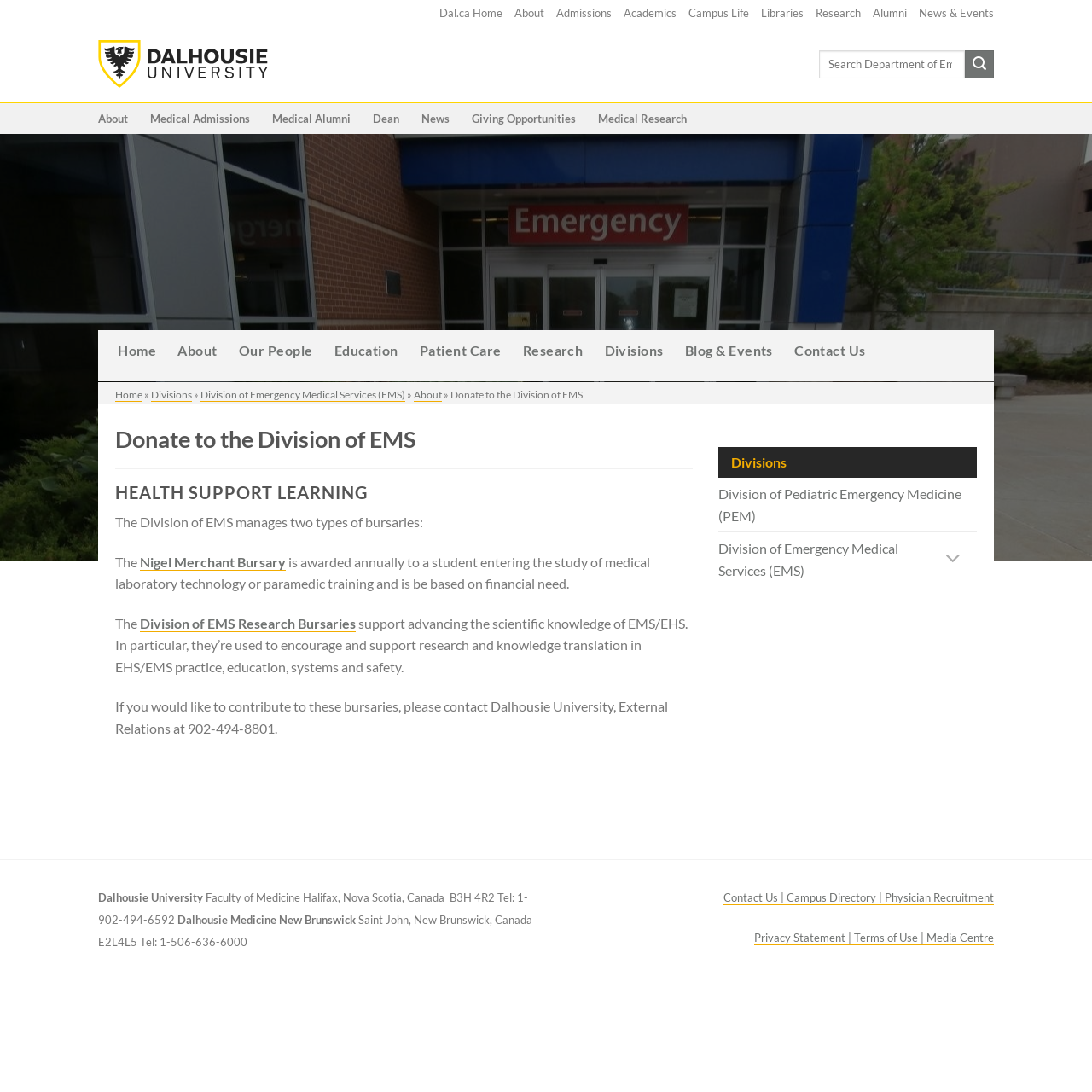Please provide the bounding box coordinates for the element that needs to be clicked to perform the following instruction: "Search for something using the search box". The coordinates should be given as four float numbers between 0 and 1, i.e., [left, top, right, bottom].

None